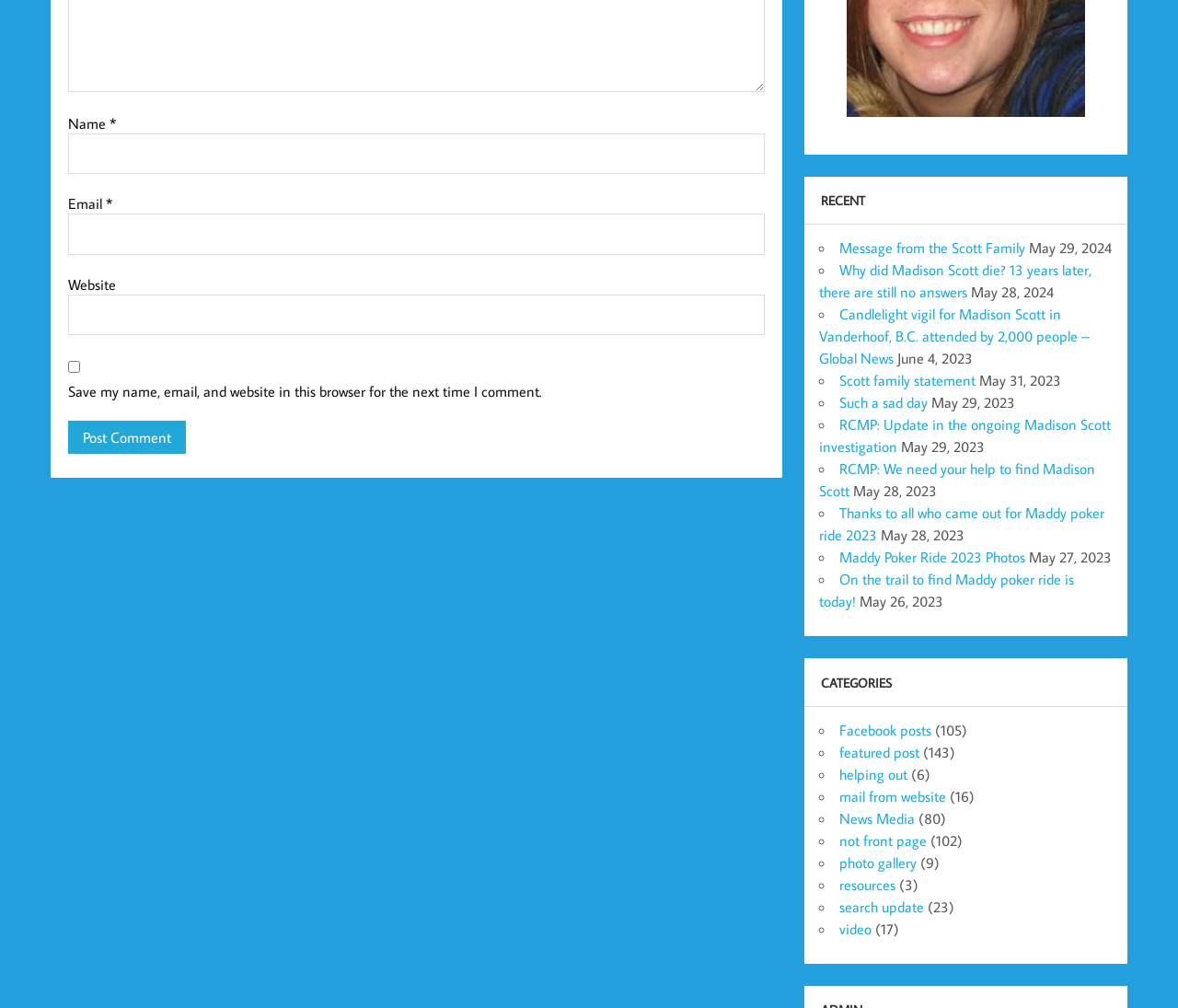Please answer the following question using a single word or phrase: 
What is the topic of the links under the 'RECENT' heading?

Madison Scott